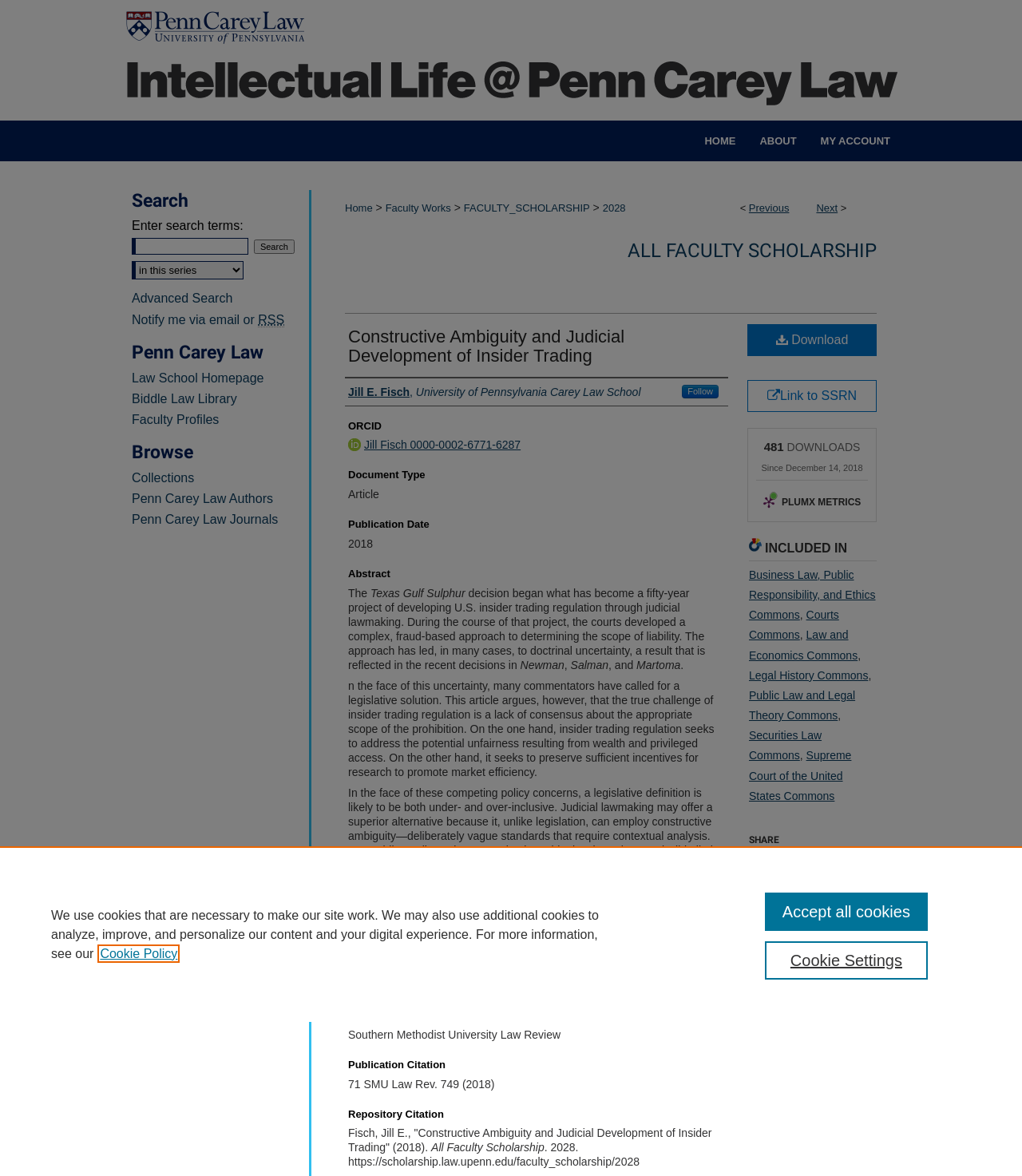Using the information in the image, give a detailed answer to the following question: What is the name of the law school where the author is affiliated?

I found the answer by looking at the 'Authors' section, where it says 'Jill E. Fisch, University of Pennsylvania Carey Law School'.